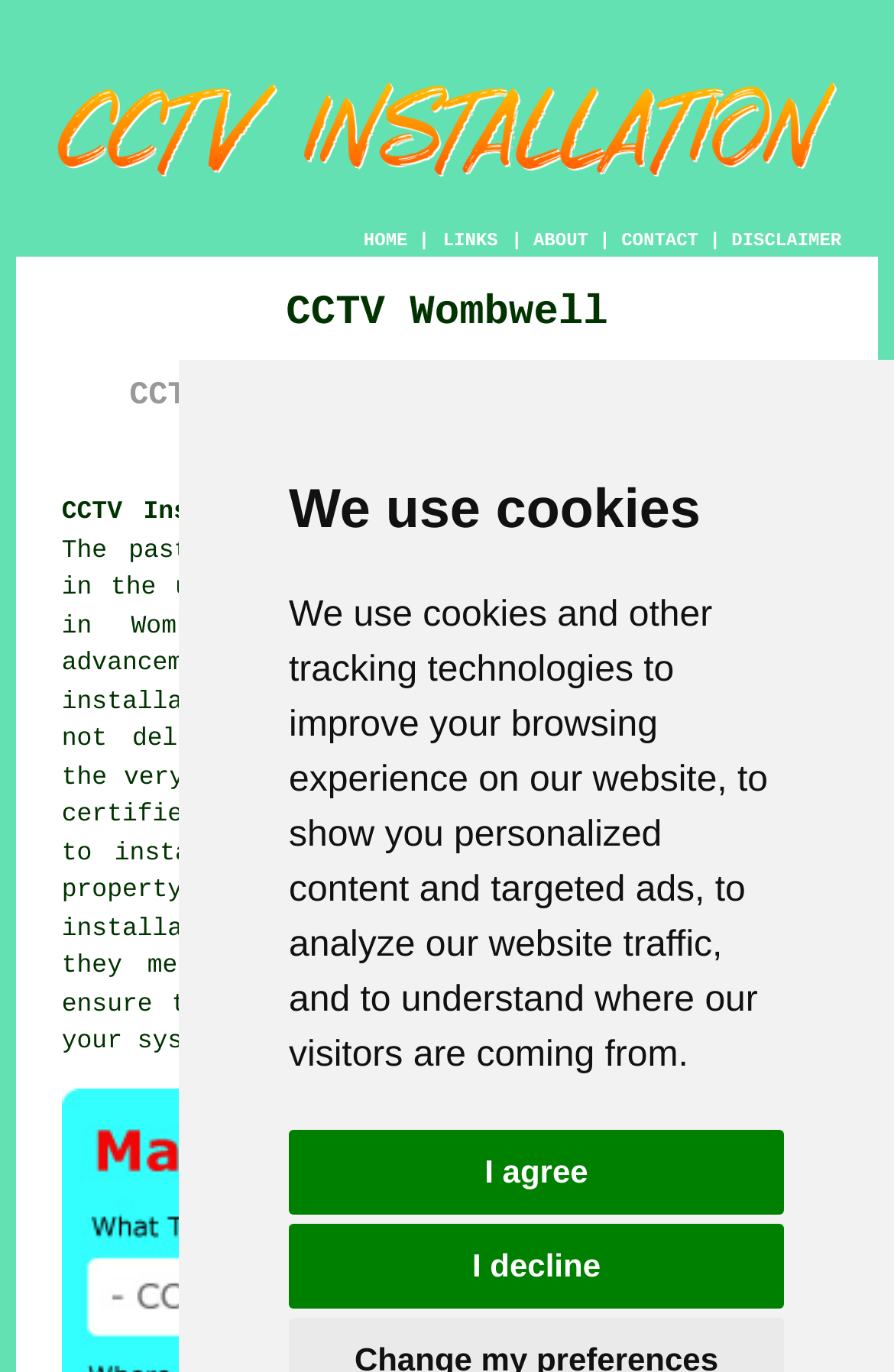Answer the following query concisely with a single word or phrase:
What is the location mentioned on this webpage?

Wombwell, South Yorkshire